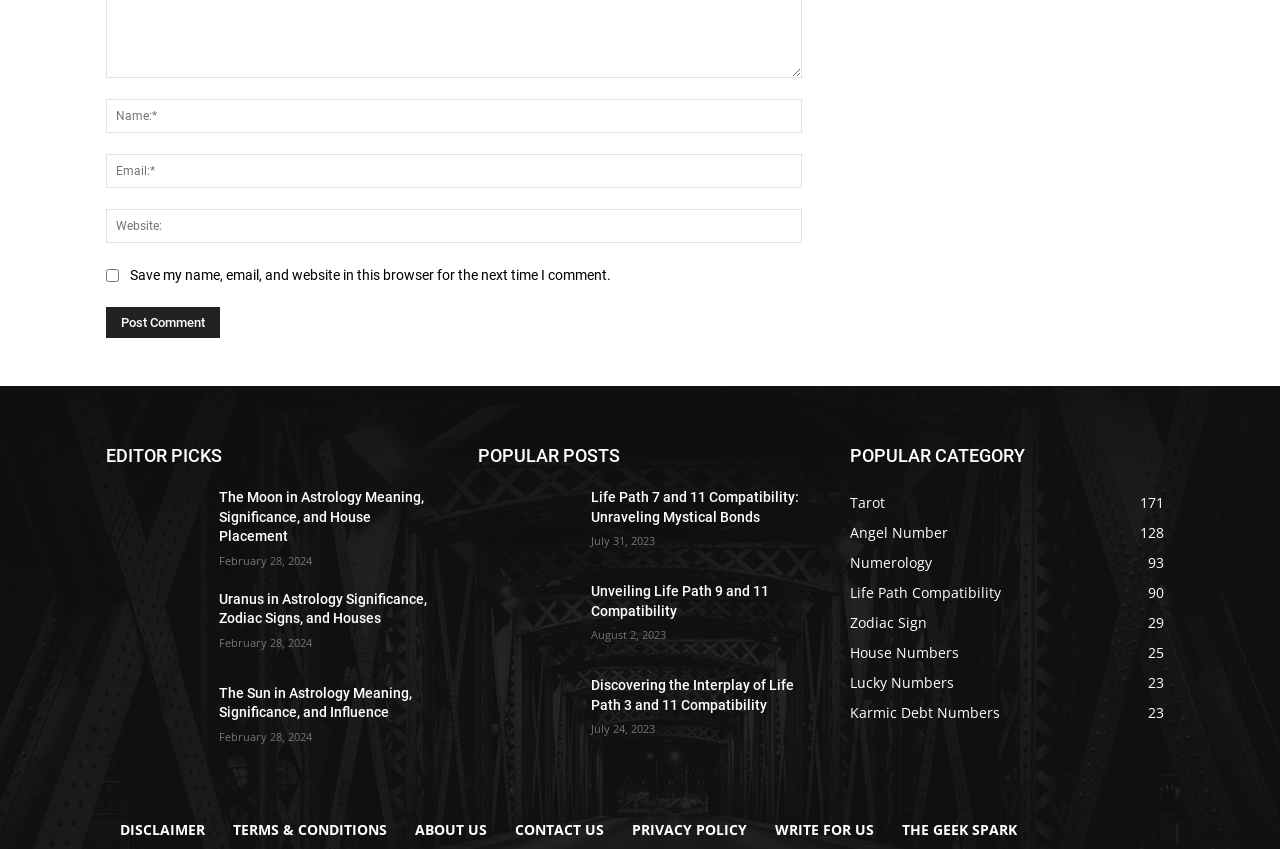Kindly determine the bounding box coordinates of the area that needs to be clicked to fulfill this instruction: "Visit the 'Life Path 7 and 11 Compatibility: Unraveling Mystical Bonds' page".

[0.373, 0.574, 0.449, 0.654]